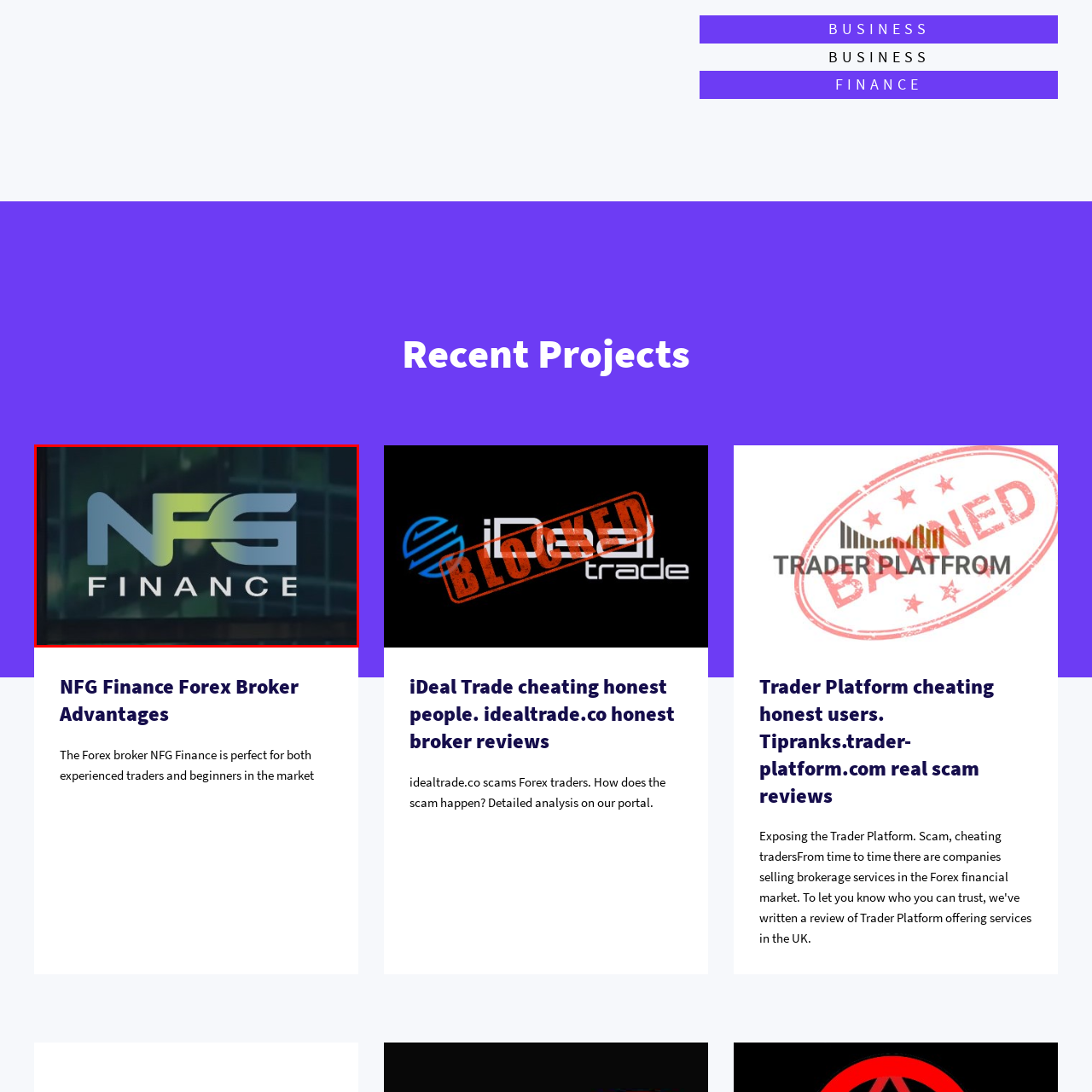Examine the image within the red boundary and respond with a single word or phrase to the question:
What type of traders is the NFG Finance Forex brokerage suitable for?

Experienced and novice